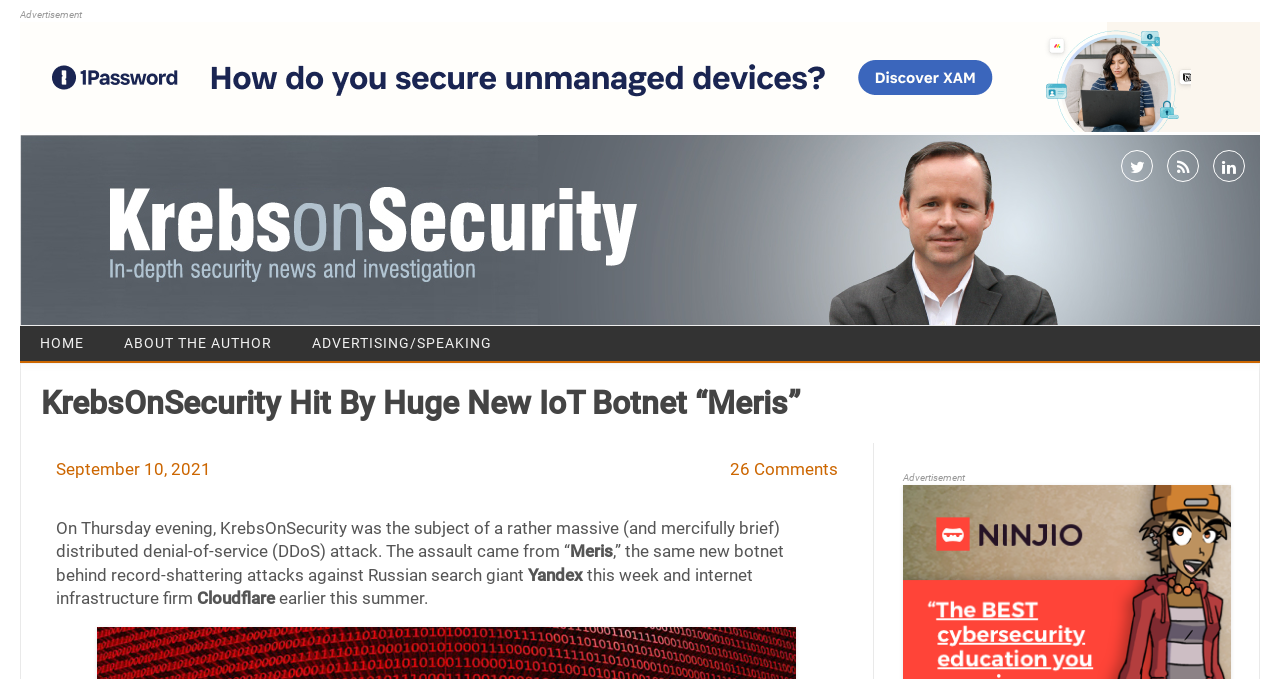Write an extensive caption that covers every aspect of the webpage.

The webpage is about a news article titled "KrebsOnSecurity Hit By Huge New IoT Botnet “Meris”" on the Krebs on Security website. At the top left corner, there is an advertisement with a link and an image. Below it, there are three social media links with icons, aligned horizontally. 

On the top right corner, there is a logo of Krebs on Security with an image. Below the logo, there are four navigation links: "HOME", "ABOUT THE AUTHOR", "ADVERTISING/SPEAKING", and a "Skip to content" link.

The main content of the webpage is the news article, which has a heading "KrebsOnSecurity Hit By Huge New IoT Botnet “Meris”" at the top. Below the heading, there is a subheading with the date "September 10, 2021" and a link to "26 Comments". The article then describes a distributed denial-of-service (DDoS) attack on KrebsOnSecurity, mentioning the botnet "Meris" and its previous attacks on Russian search giant Yandex and internet infrastructure firm Cloudflare.

There is another advertisement at the bottom of the article, with a static text "Advertisement".